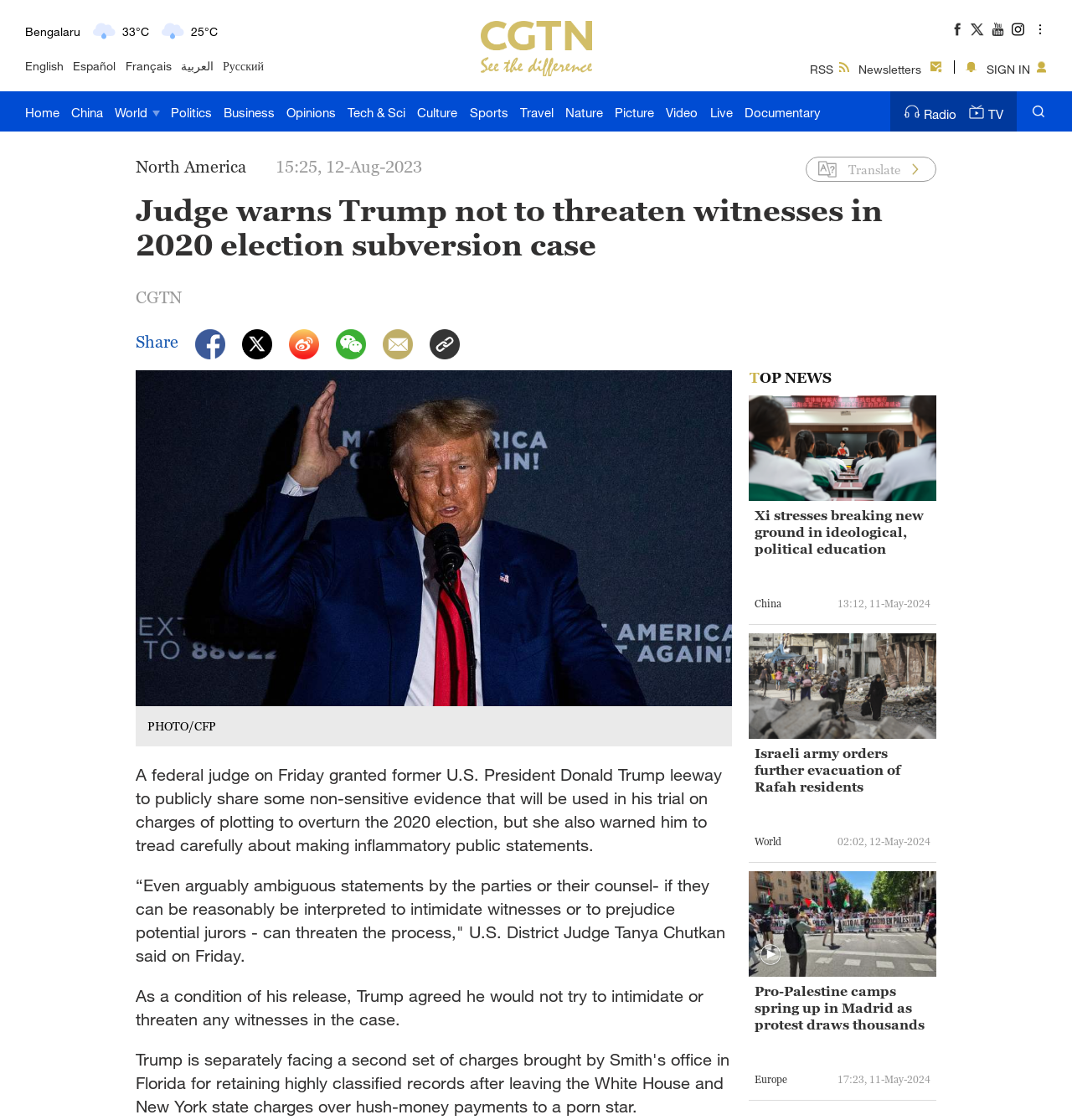Using the elements shown in the image, answer the question comprehensively: What is the temperature in Delhi?

I found the answer by looking at the weather section of the webpage, where it shows the current weather conditions for different cities. For Delhi, the temperature is indicated as 39°C.